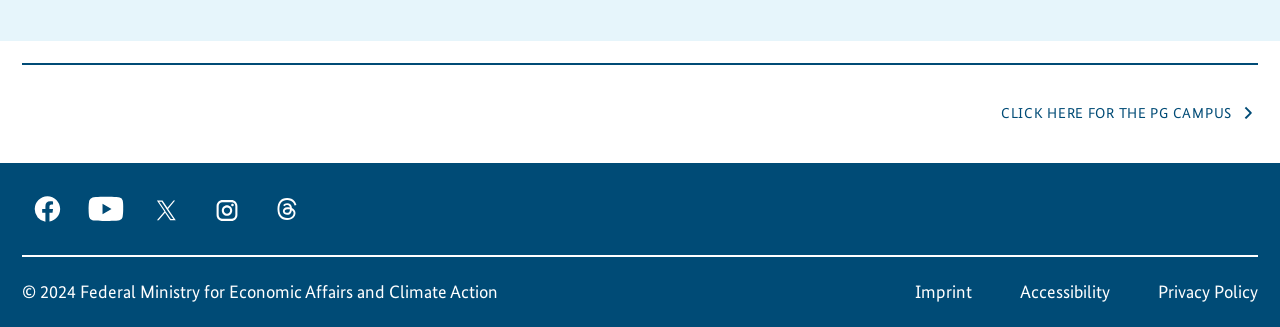Determine the bounding box coordinates for the clickable element to execute this instruction: "Check the Imprint page". Provide the coordinates as four float numbers between 0 and 1, i.e., [left, top, right, bottom].

[0.715, 0.855, 0.759, 0.932]